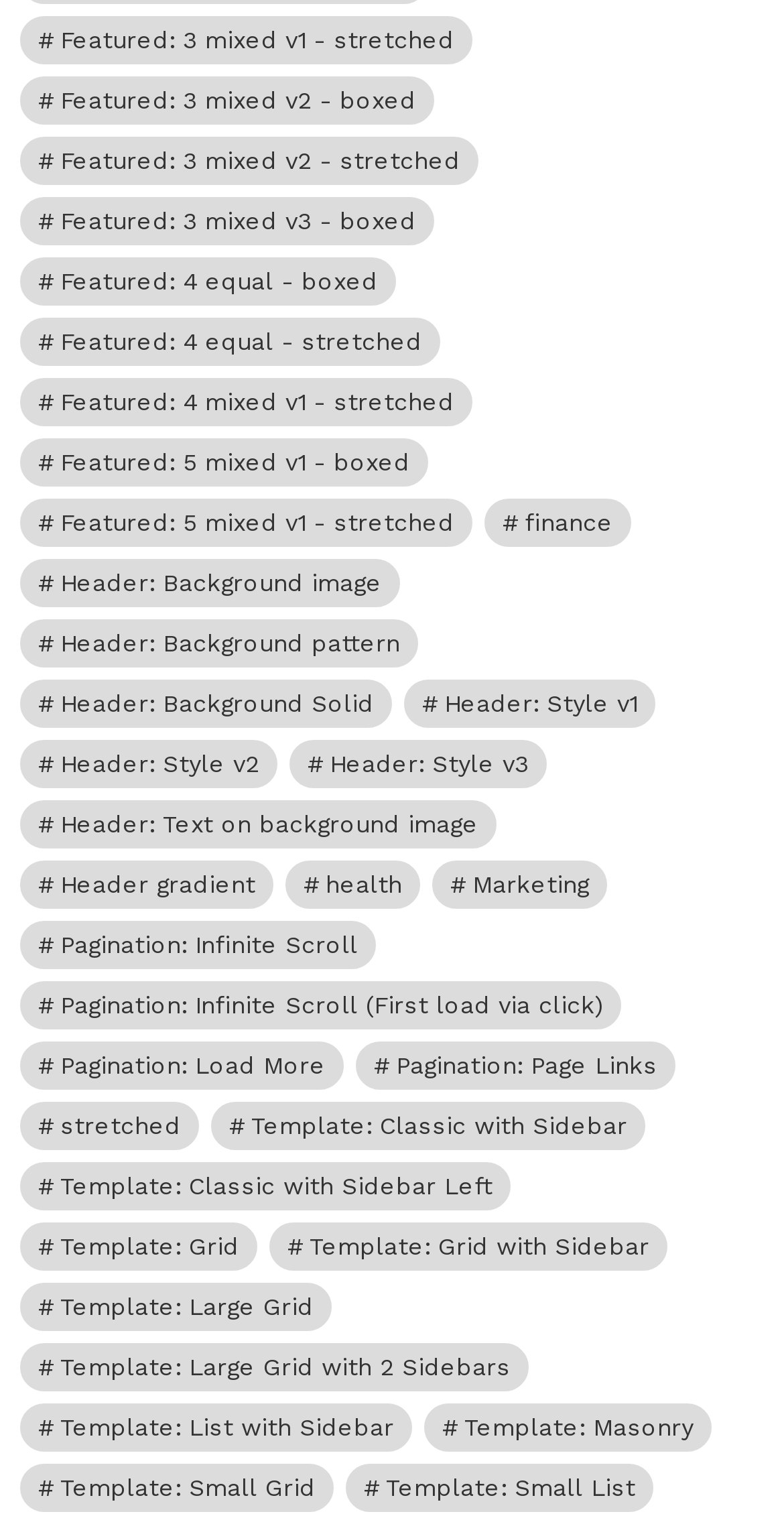Please identify the bounding box coordinates of the element I need to click to follow this instruction: "Check out Header: Style v1".

[0.515, 0.448, 0.836, 0.48]